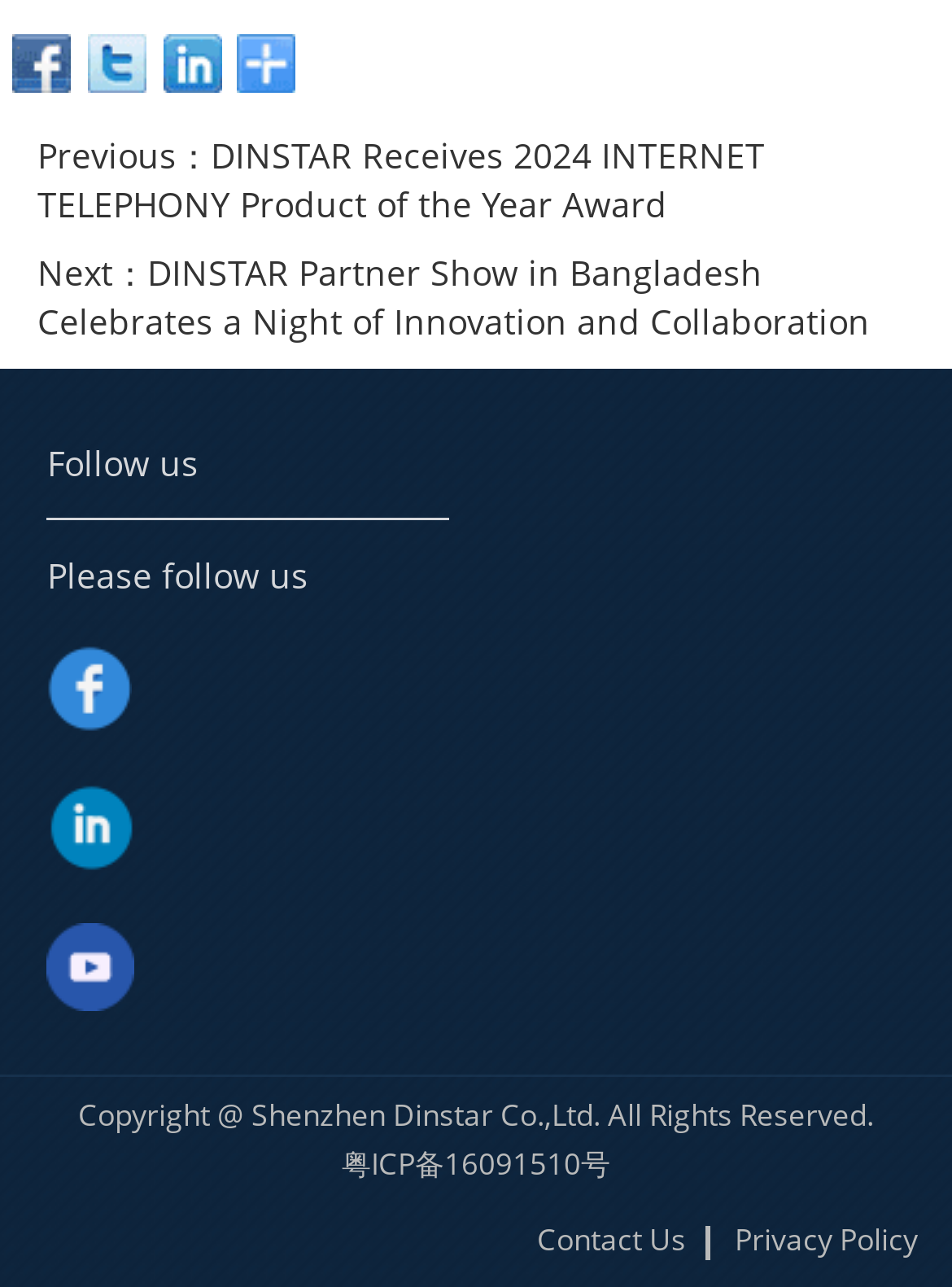What are the two links at the bottom of the webpage?
Give a detailed explanation using the information visible in the image.

The webpage has two links at the bottom, which are 'Contact Us' and 'Privacy Policy', suggesting that users can access these pages for more information or to get in touch with the company.